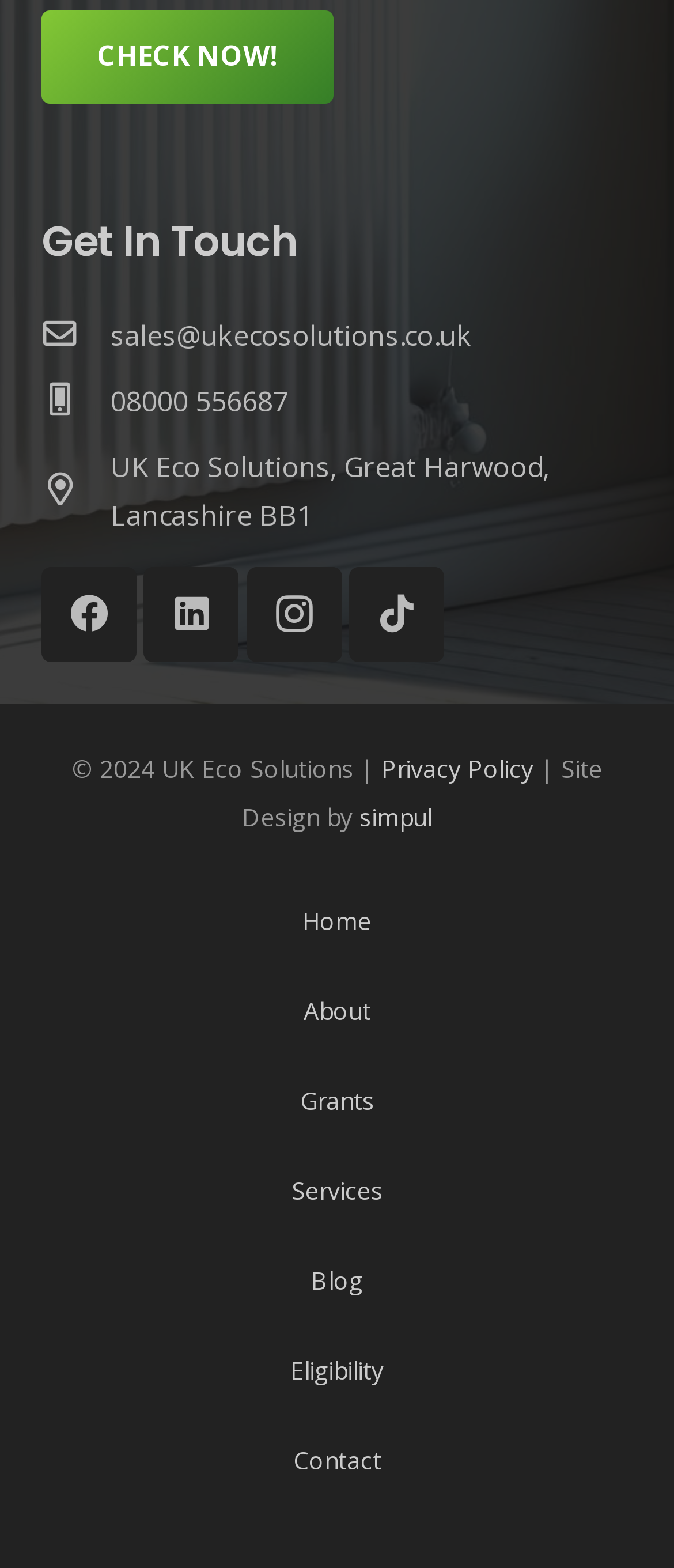Please identify the bounding box coordinates for the region that you need to click to follow this instruction: "Call 08000 556687".

[0.062, 0.241, 0.164, 0.272]